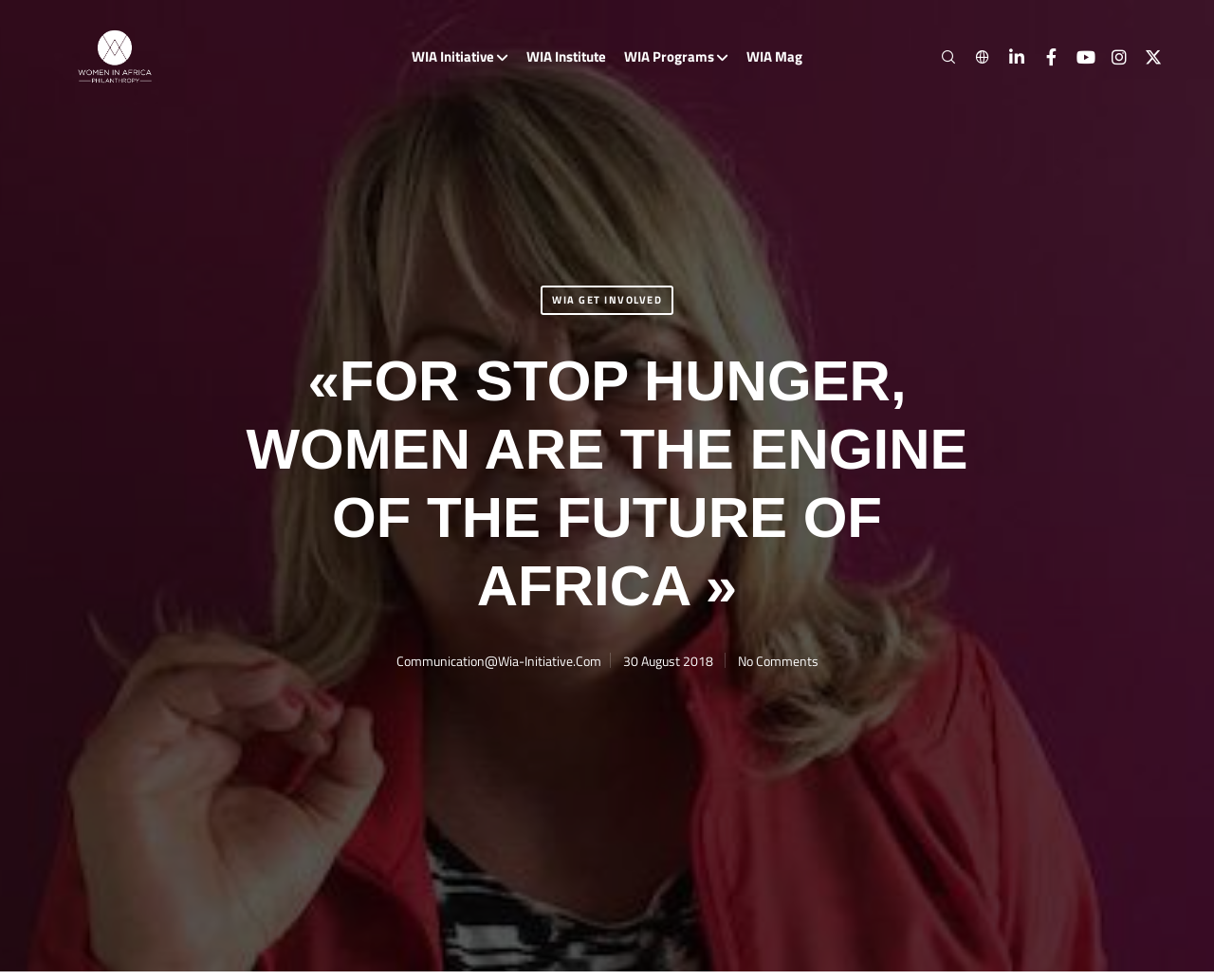Kindly determine the bounding box coordinates for the clickable area to achieve the given instruction: "Click on WIA Initiative".

[0.043, 0.058, 0.146, 0.126]